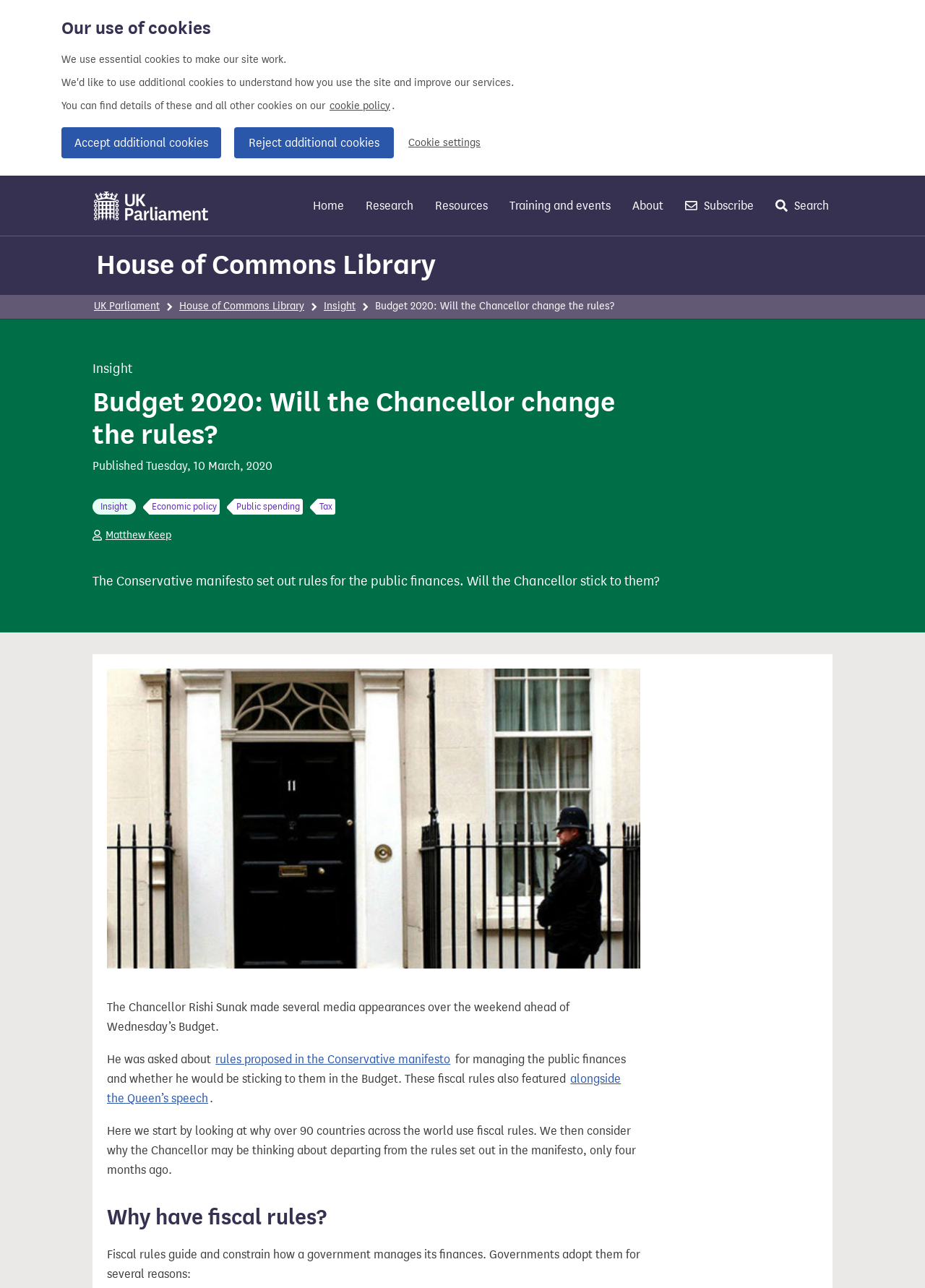Using the description "parent_node: Contact Now placeholder="Your E-mail"", locate and provide the bounding box of the UI element.

None